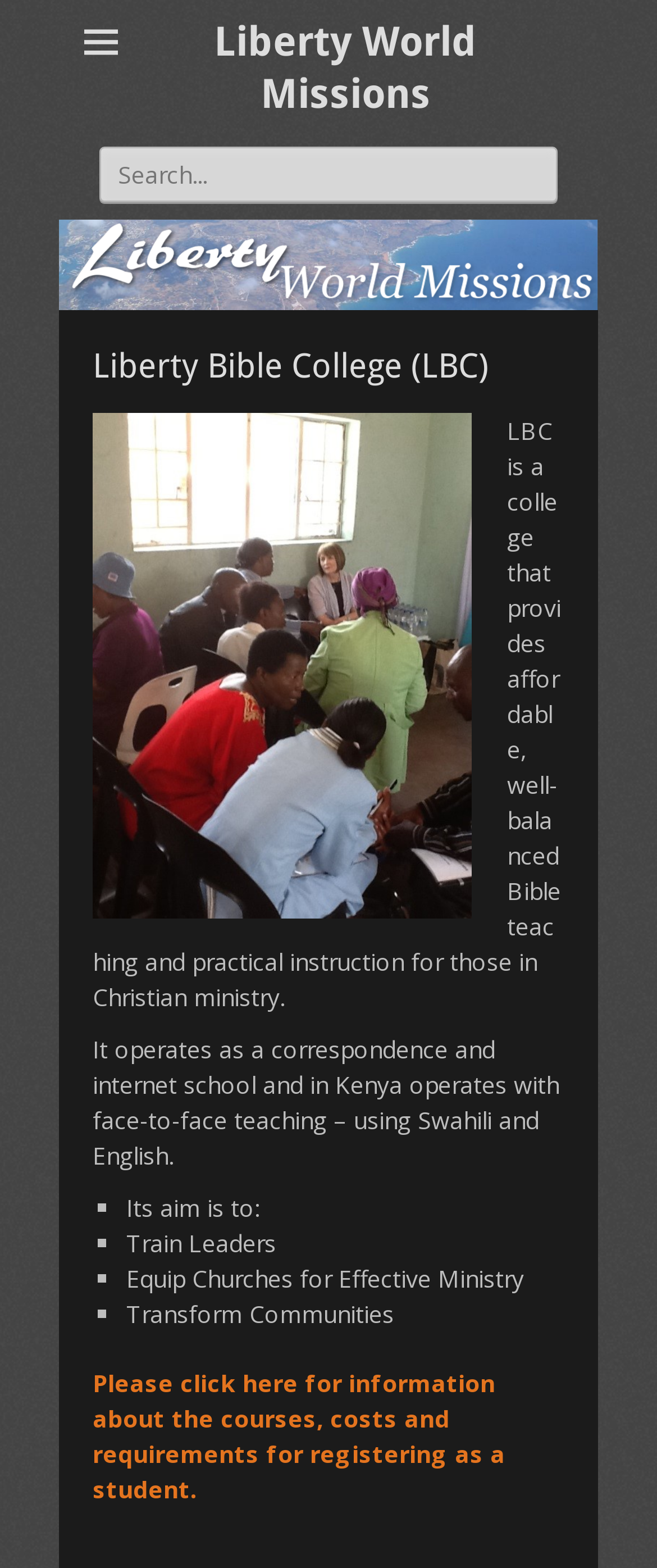Using the description "Menu", predict the bounding box of the relevant HTML element.

[0.115, 0.011, 0.192, 0.043]